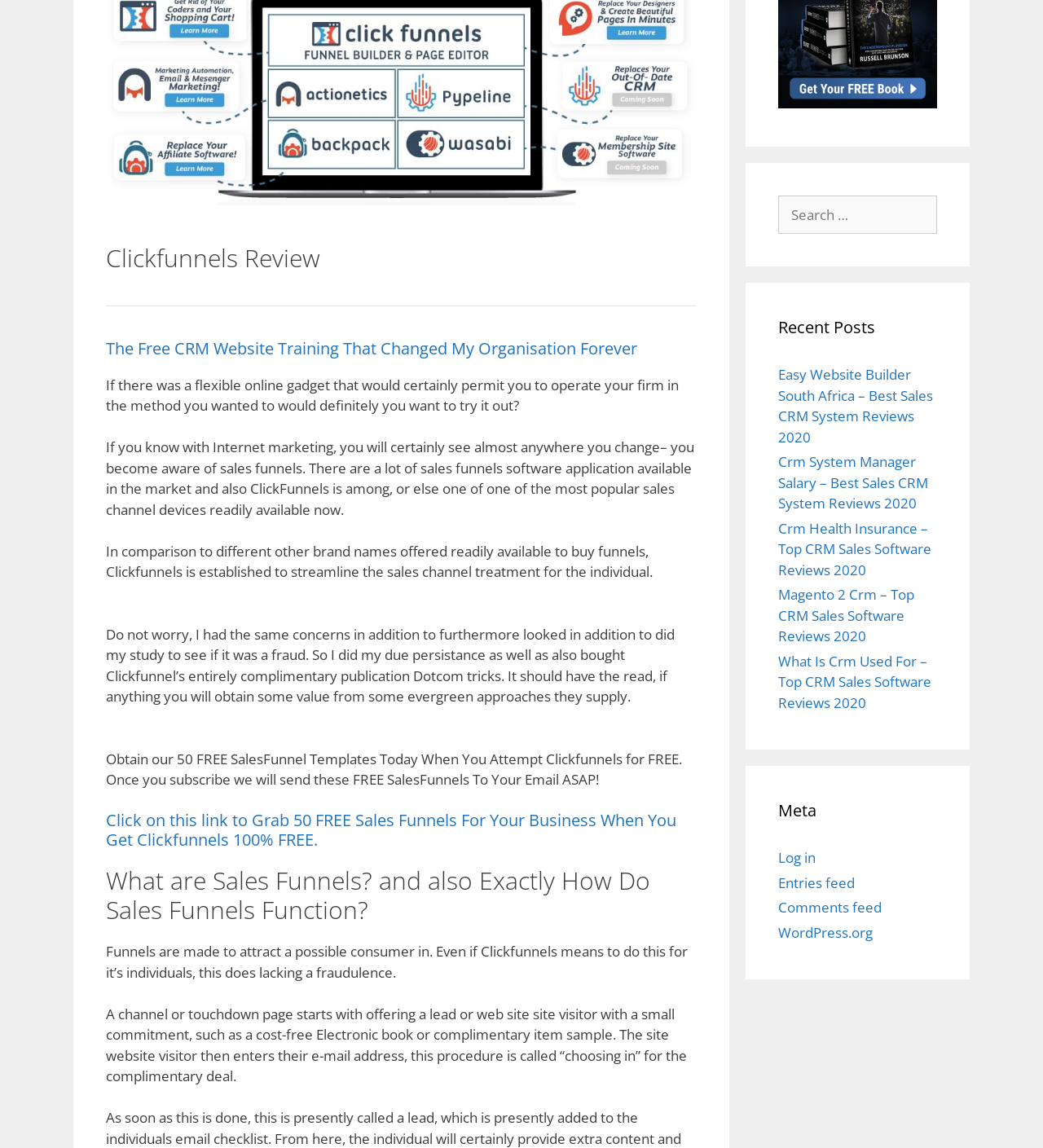Find the bounding box coordinates for the HTML element described as: "Log in". The coordinates should consist of four float values between 0 and 1, i.e., [left, top, right, bottom].

[0.746, 0.739, 0.782, 0.755]